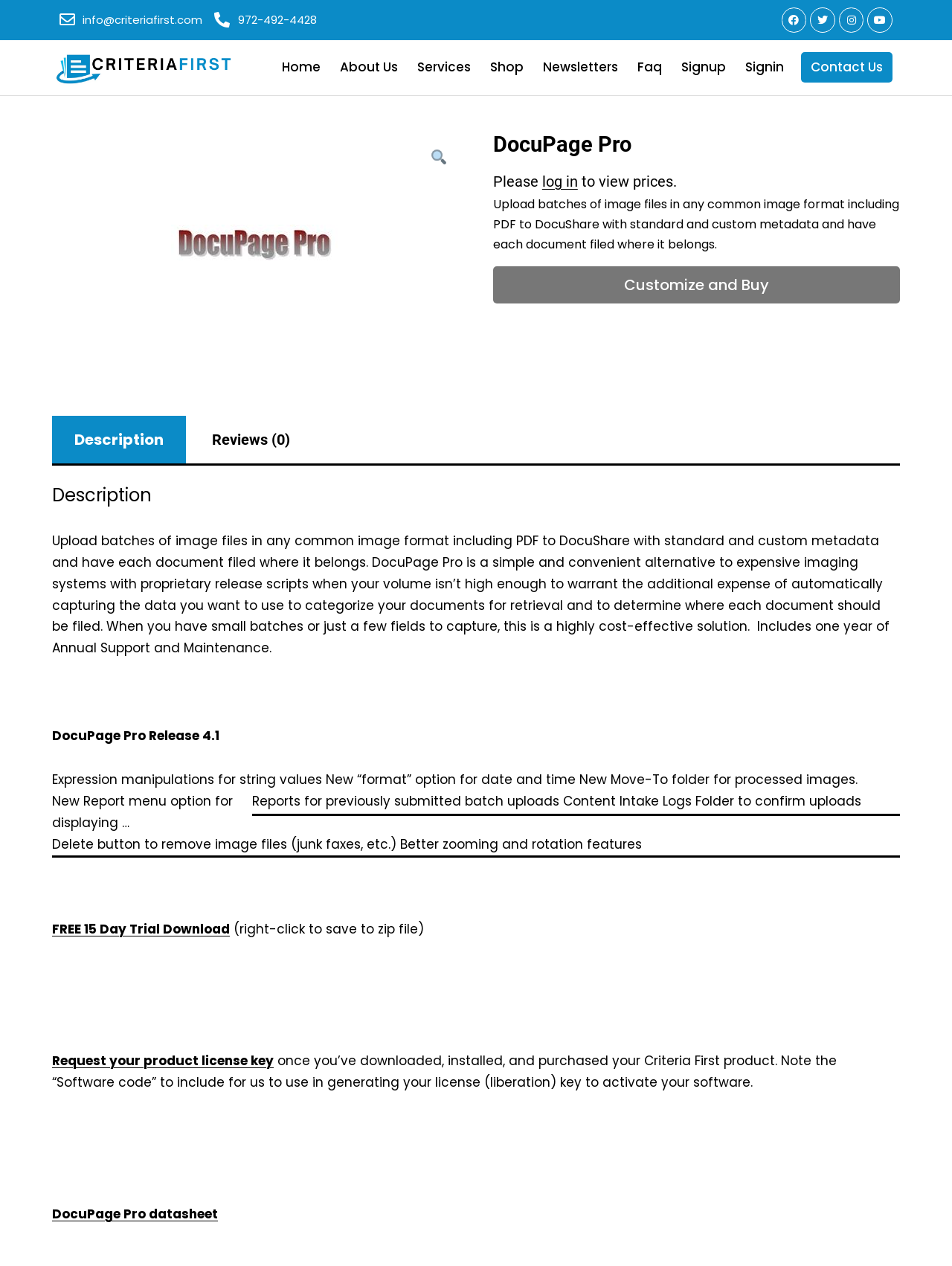What is the purpose of DocuPage Pro?
Refer to the screenshot and respond with a concise word or phrase.

Upload and file image documents